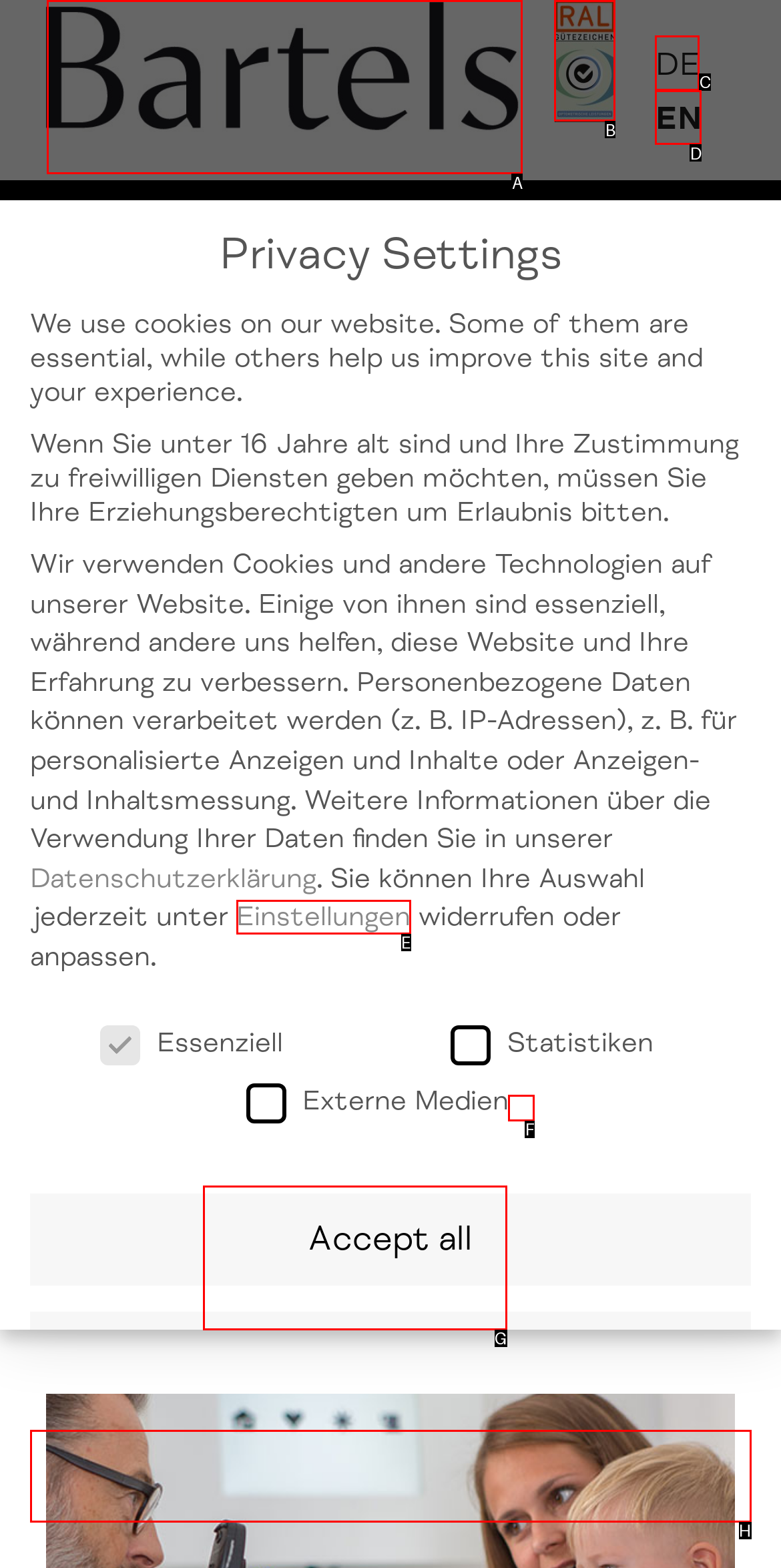For the given instruction: Click the logo of Christian Bartels Optik, determine which boxed UI element should be clicked. Answer with the letter of the corresponding option directly.

A